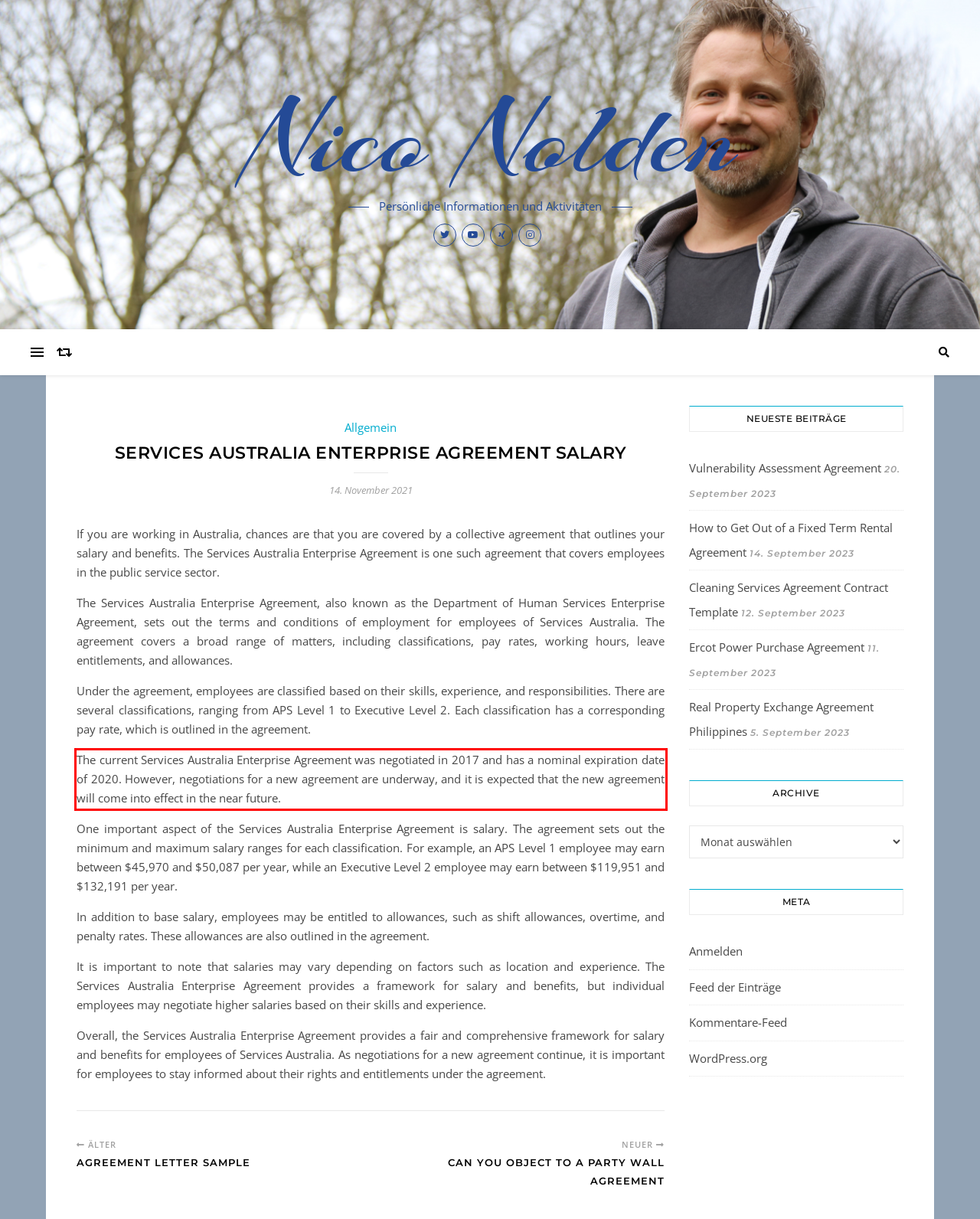Examine the webpage screenshot, find the red bounding box, and extract the text content within this marked area.

The current Services Australia Enterprise Agreement was negotiated in 2017 and has a nominal expiration date of 2020. However, negotiations for a new agreement are underway, and it is expected that the new agreement will come into effect in the near future.